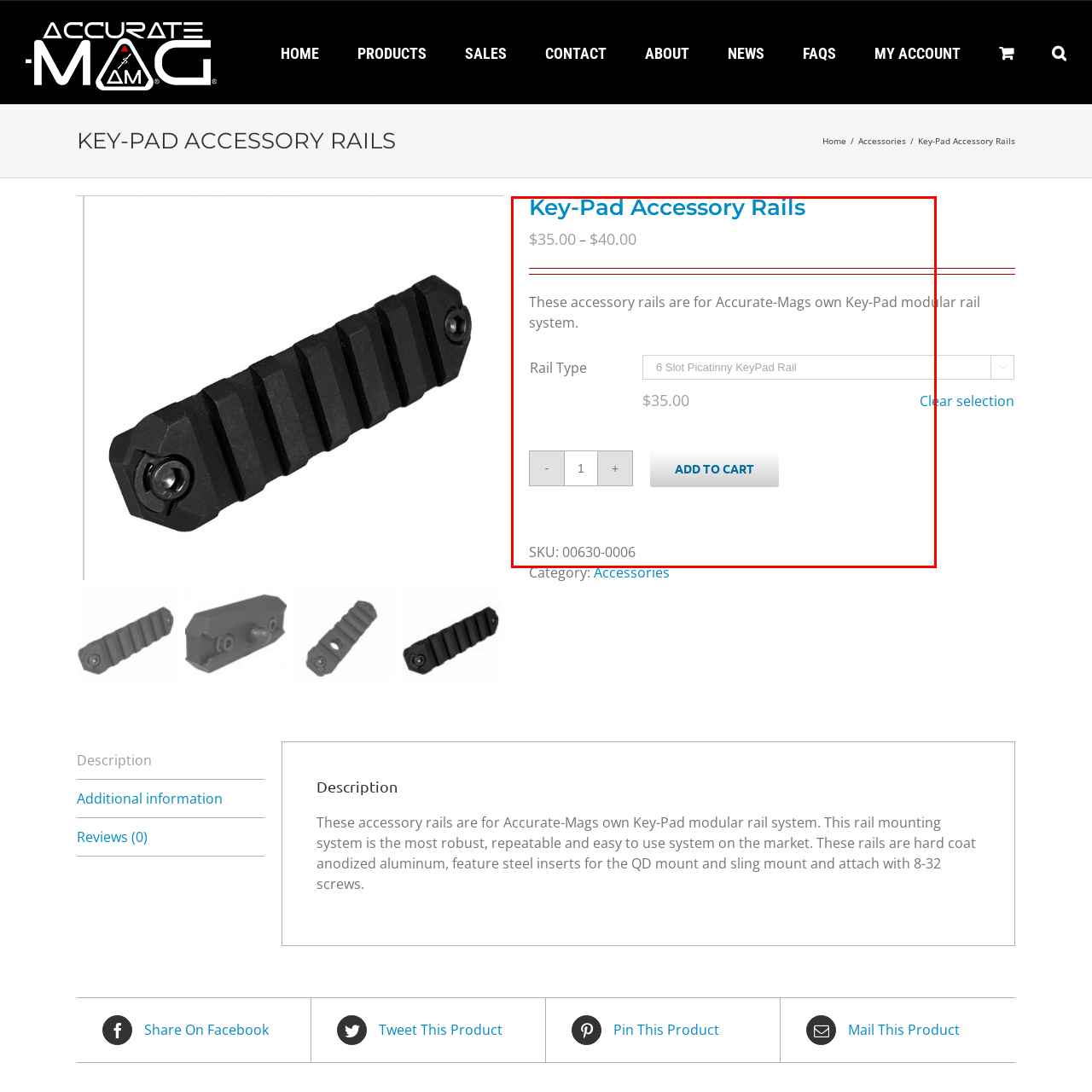What is the SKU number of the product?
Consider the portion of the image within the red bounding box and answer the question as detailed as possible, referencing the visible details.

The SKU number, '00630-0006', is provided at the bottom of the product details, which is used for easy identification and stock management purposes.